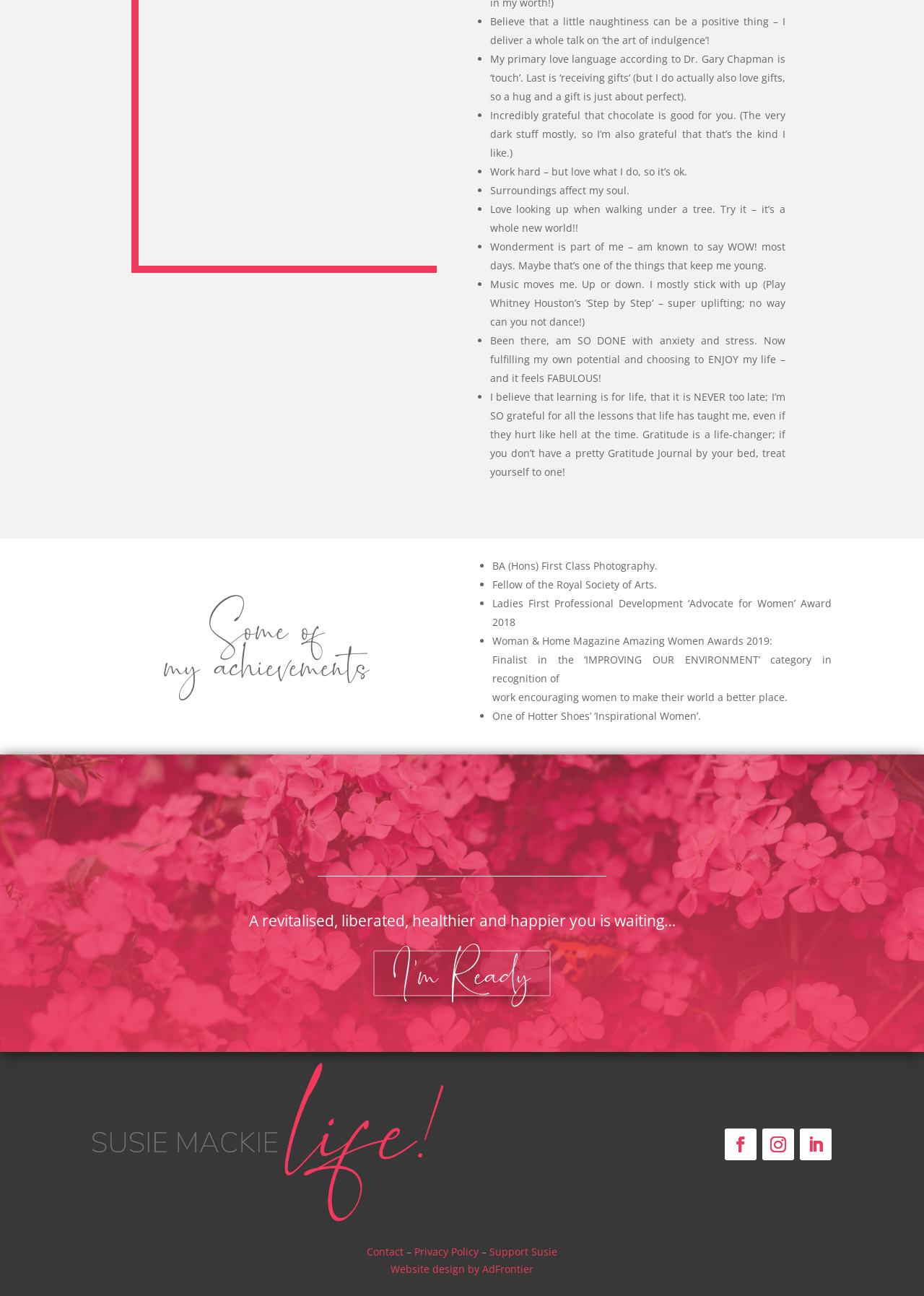Please identify the bounding box coordinates of the element that needs to be clicked to perform the following instruction: "Click 'Support Susie'".

[0.527, 0.961, 0.603, 0.971]